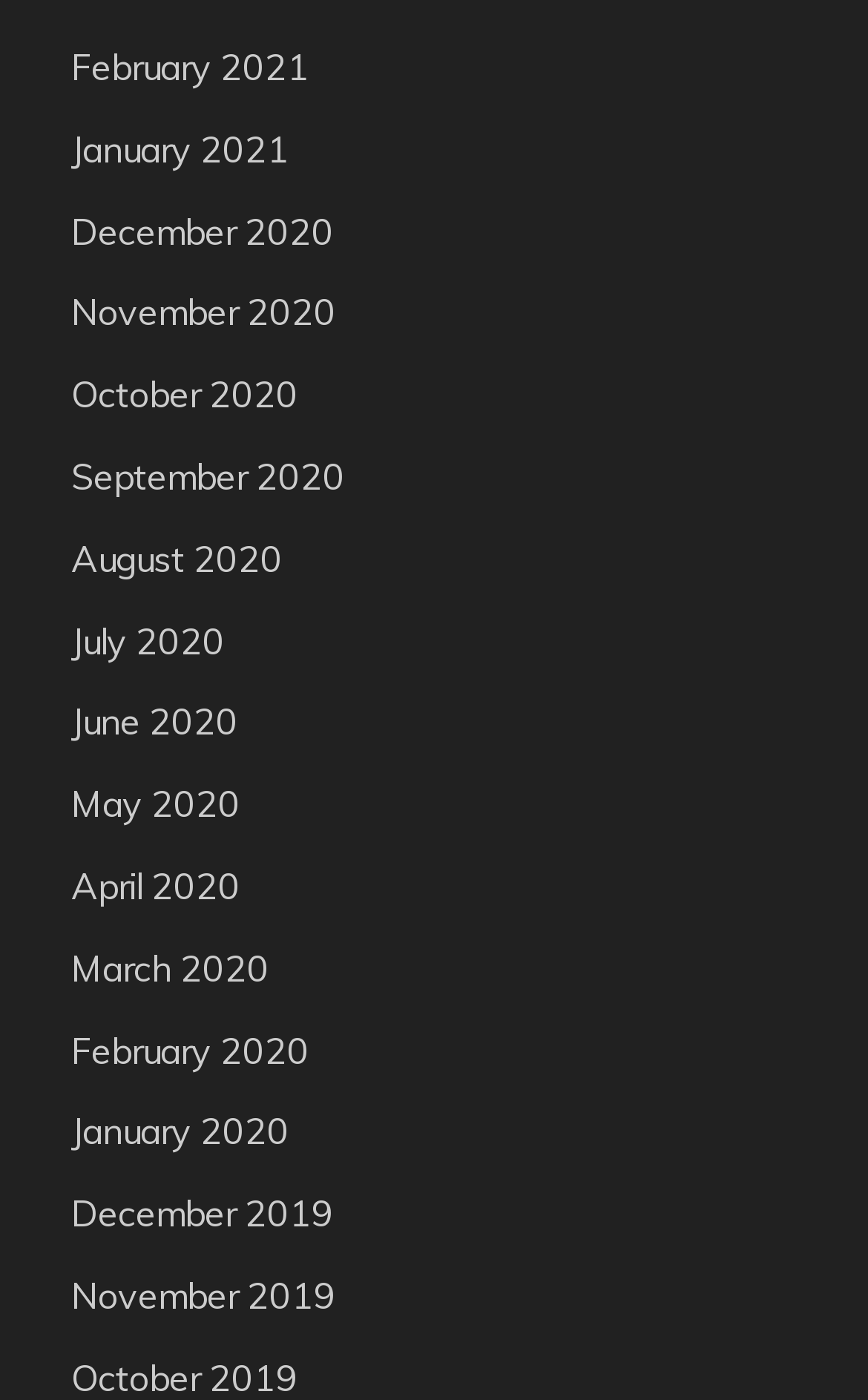Provide the bounding box coordinates of the section that needs to be clicked to accomplish the following instruction: "browse December 2019."

[0.082, 0.851, 0.385, 0.883]